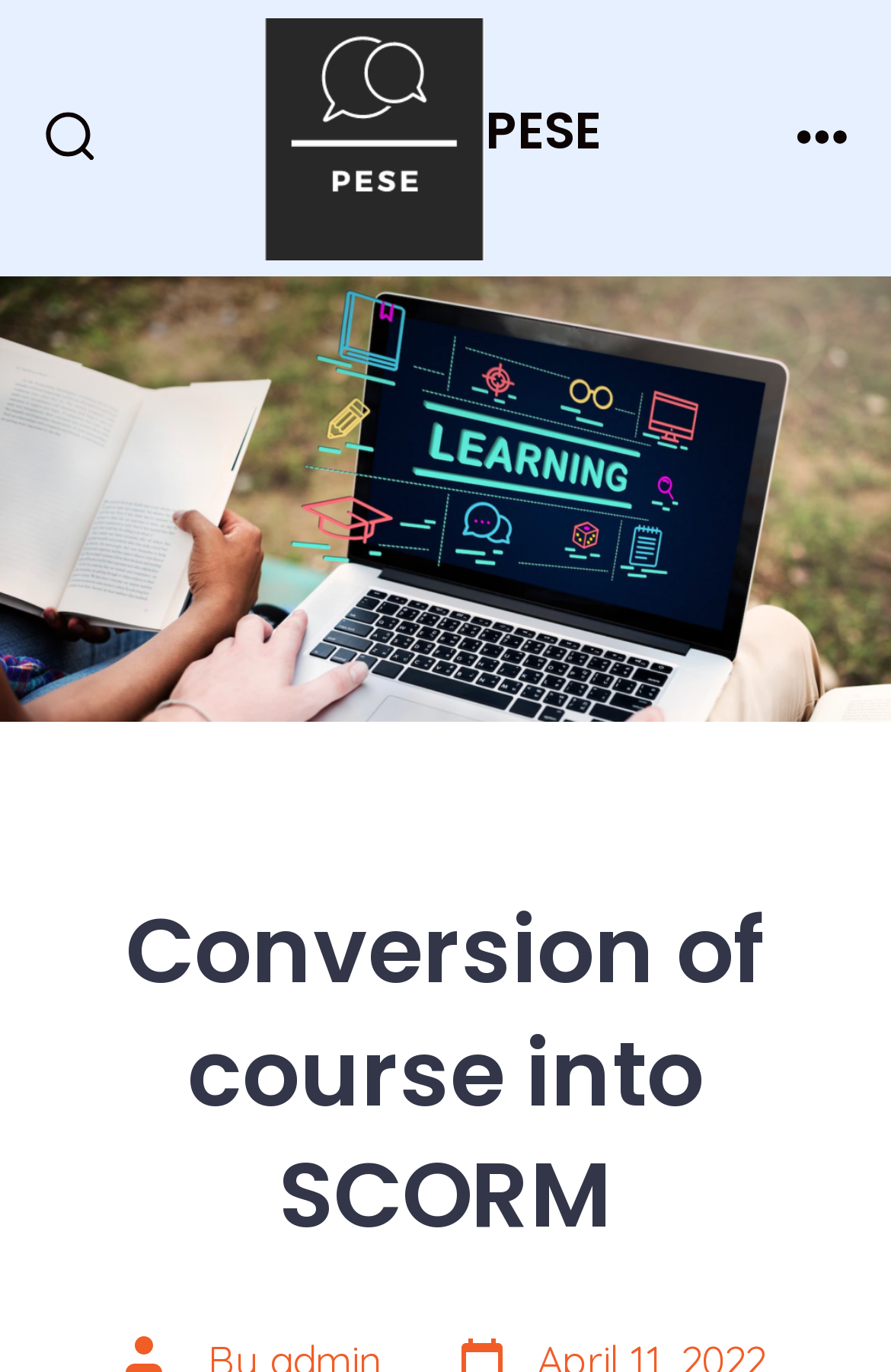What is the topic of the heading?
Carefully analyze the image and provide a thorough answer to the question.

The heading element has an OCR text of 'Conversion of course into SCORM', indicating that the topic of the heading is related to converting a course into SCORM format.